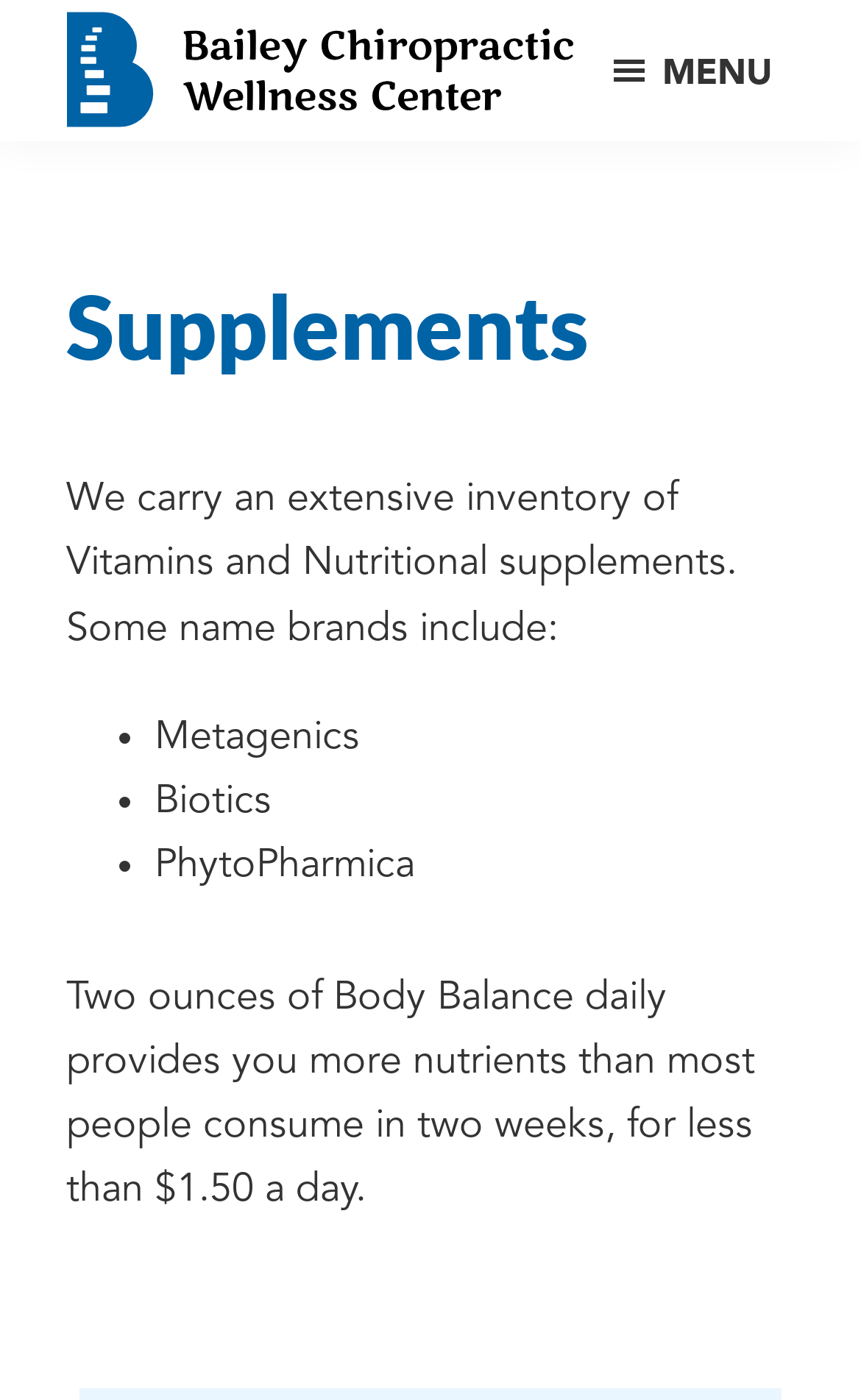Refer to the image and offer a detailed explanation in response to the question: What is the focus of the wellness center?

The focus of the wellness center can be found in the text 'Total body wellness and care', which is located below the logo and above the menu button.